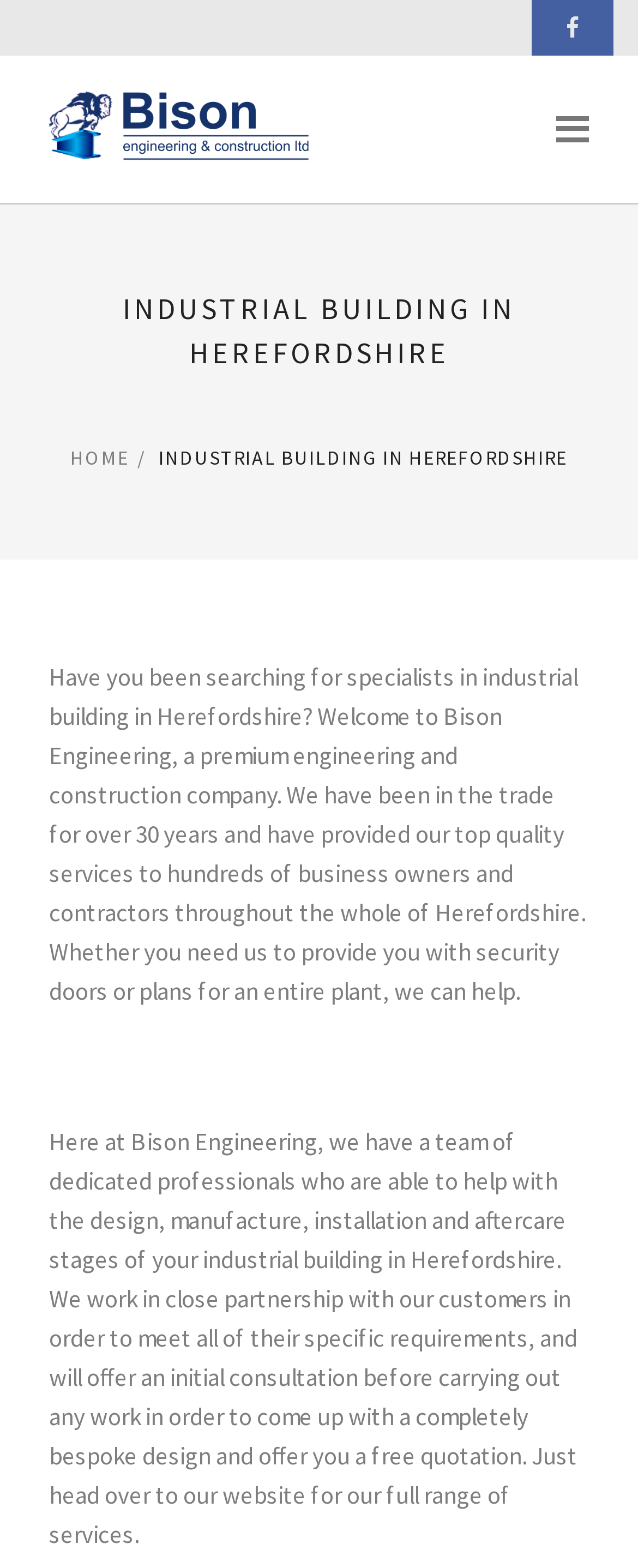What type of company is Bison Engineering?
Give a detailed response to the question by analyzing the screenshot.

Based on the webpage, I can see that Bison Engineering is a construction company that specializes in steel framed building for the agricultural, industrial, and equestrian industries.